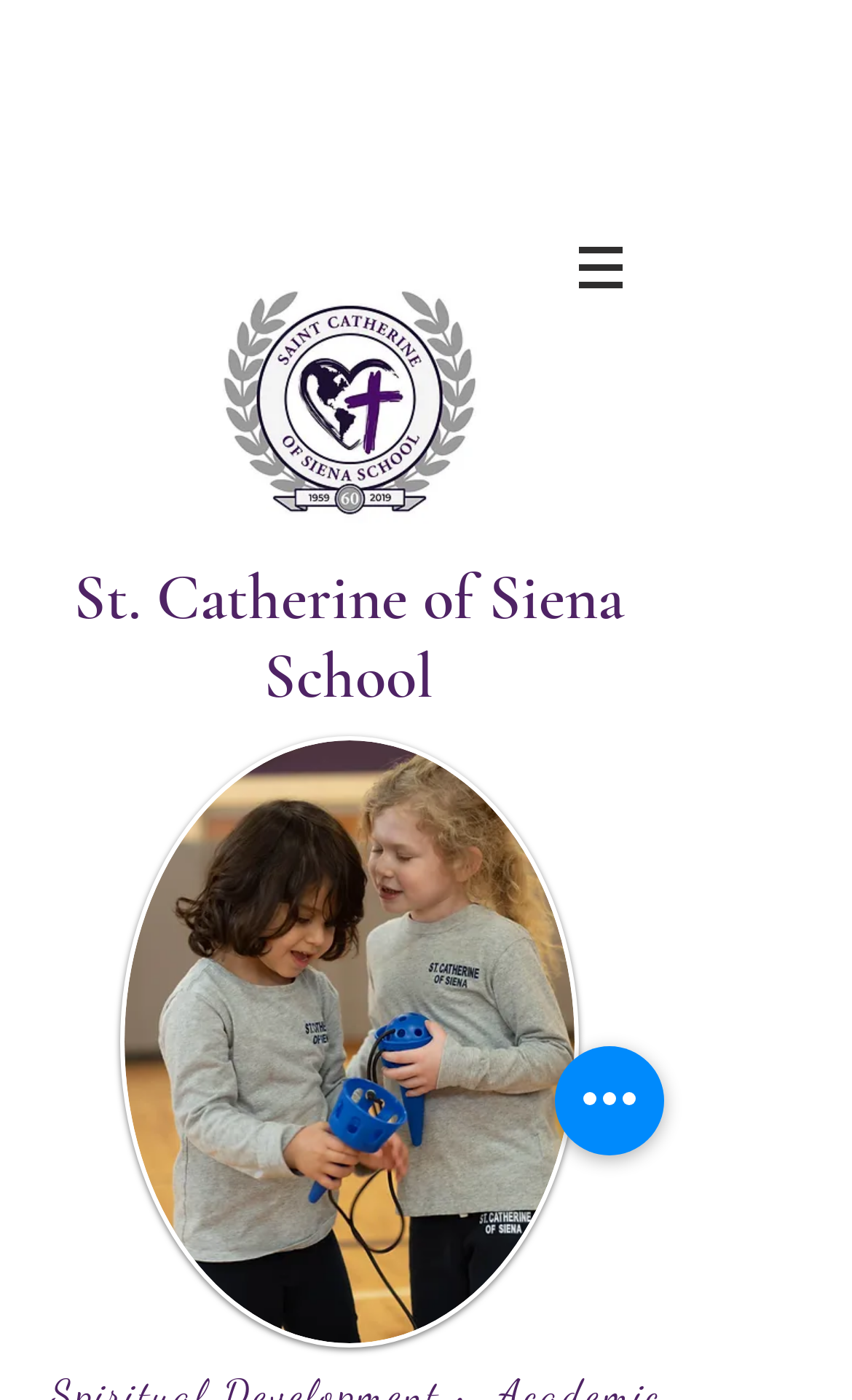Give a comprehensive overview of the webpage, including key elements.

The webpage is about St. Catherine School, as indicated by the title "OUR SCHOOL | St. Catherine School". 

At the top left of the page, there is a logo, which is a combination of a transparent image "transparent_logo_no words.png" and a 60th anniversary logo "60th anniversay logo.jpg". 

To the right of the logo, there is a navigation menu labeled "Site", which is represented by a button with a popup menu. The button is accompanied by a small image. 

Below the navigation menu, there is a heading that reads "St. Catherine of Siena School", which spans across most of the page. 

Below the heading, there is a large image "stcatherine_webphotos_2021-37.jpg" that takes up a significant portion of the page. 

At the bottom right of the page, there is a button labeled "Quick actions".